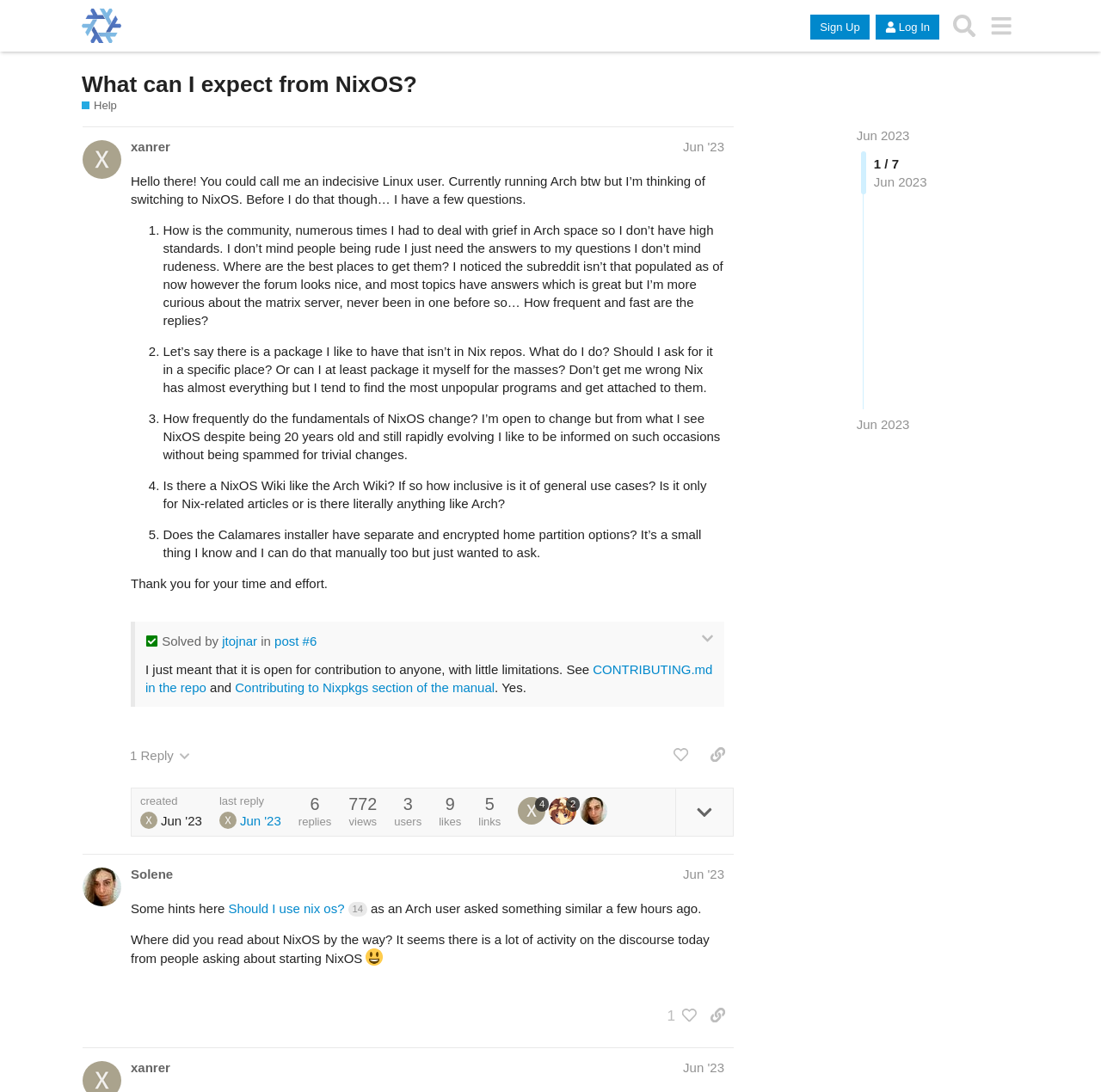What is the date of the last reply?
Based on the image, answer the question in a detailed manner.

The date of the last reply can be found in the generic element with the text 'Jun 17, 2023 8:52 pm' which is located below the post content.